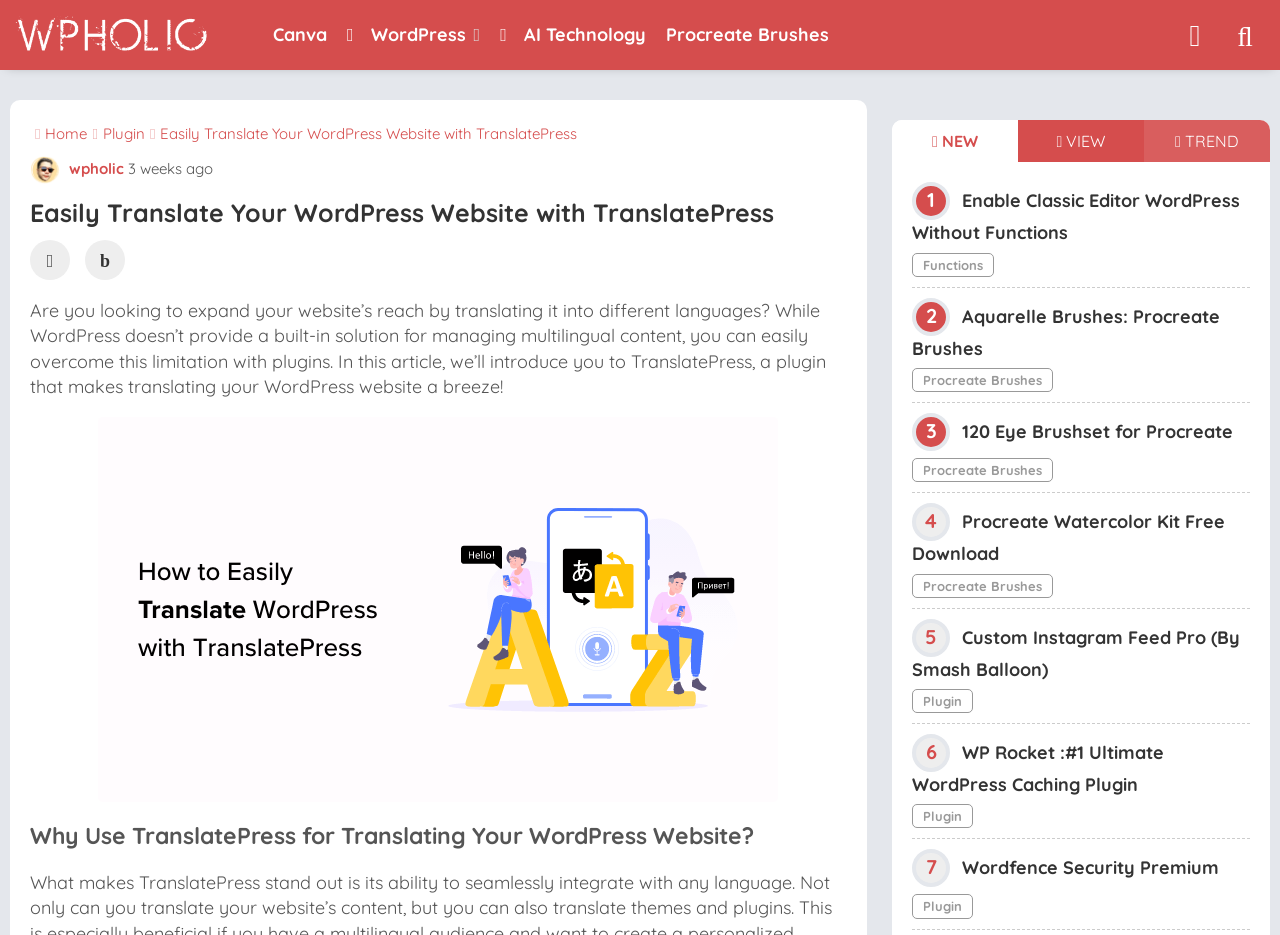Identify the bounding box coordinates for the element you need to click to achieve the following task: "Click the WordPress logo". The coordinates must be four float values ranging from 0 to 1, formatted as [left, top, right, bottom].

[0.008, 0.01, 0.194, 0.07]